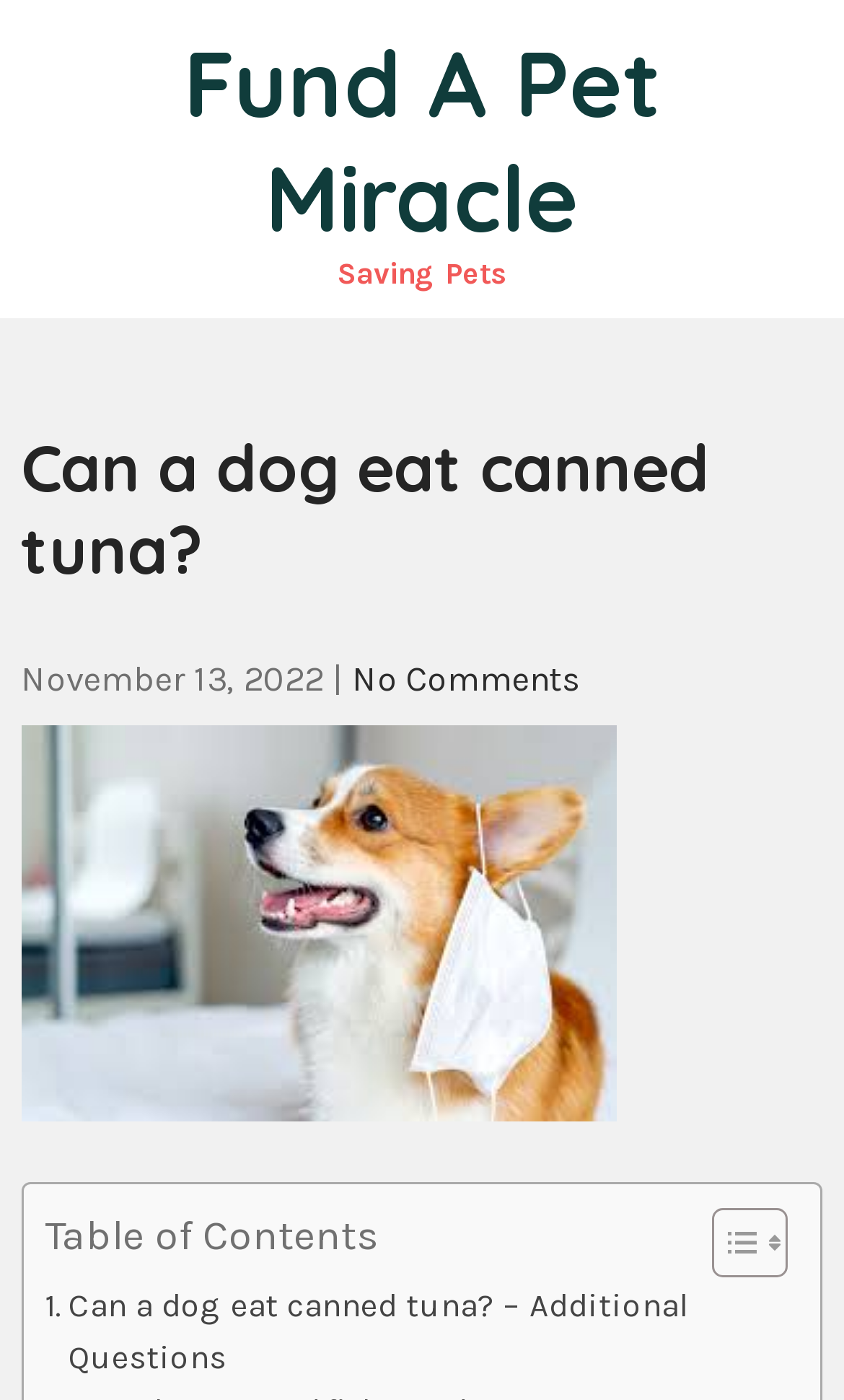What is the title of the additional questions section?
Refer to the image and give a detailed answer to the question.

The title of the additional questions section can be found at the bottom of the webpage, where it says 'Can a dog eat canned tuna? – Additional Questions' in a link element.